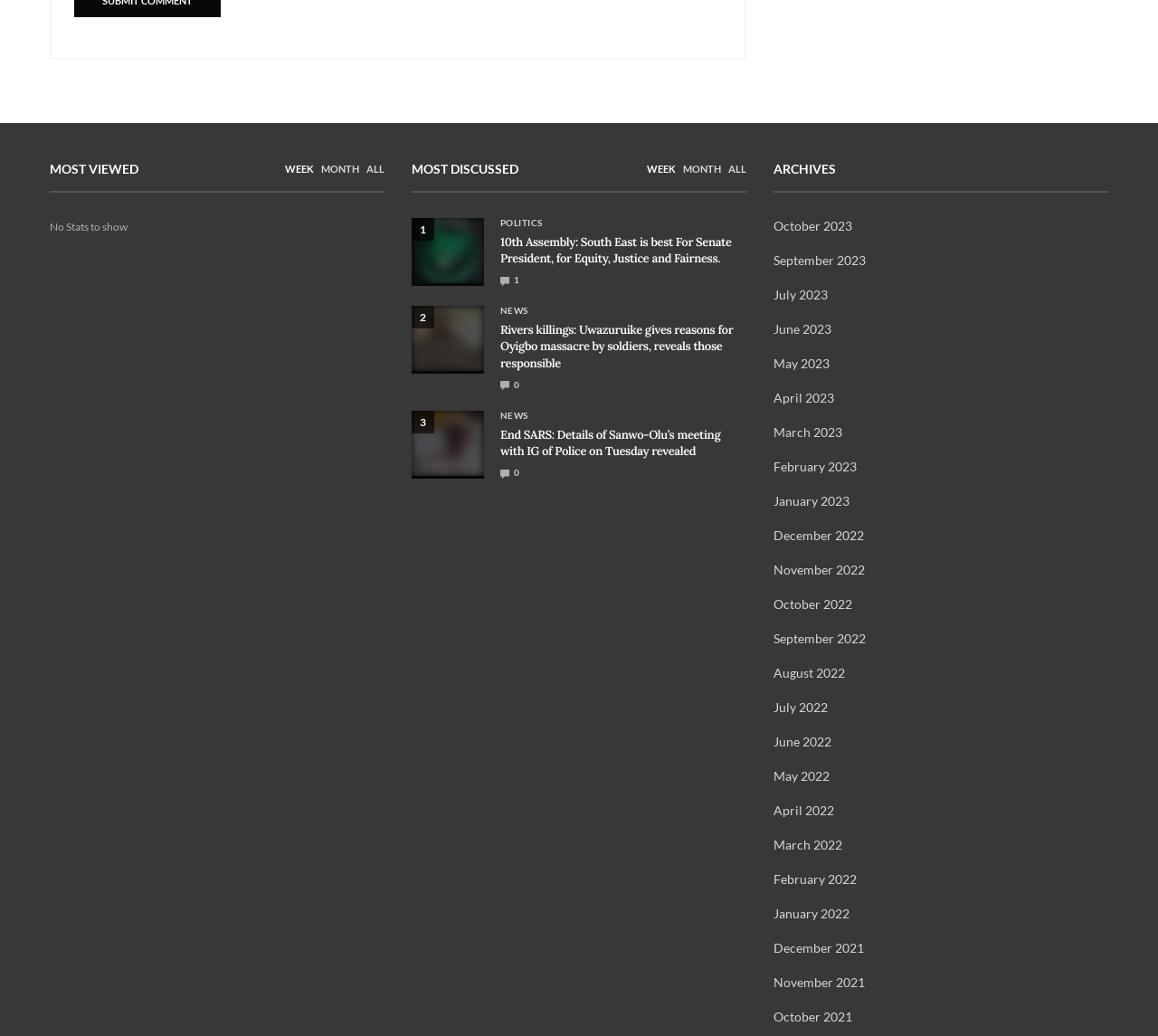What is the time period for the 'MOST VIEWED' section?
Refer to the screenshot and answer in one word or phrase.

ALL